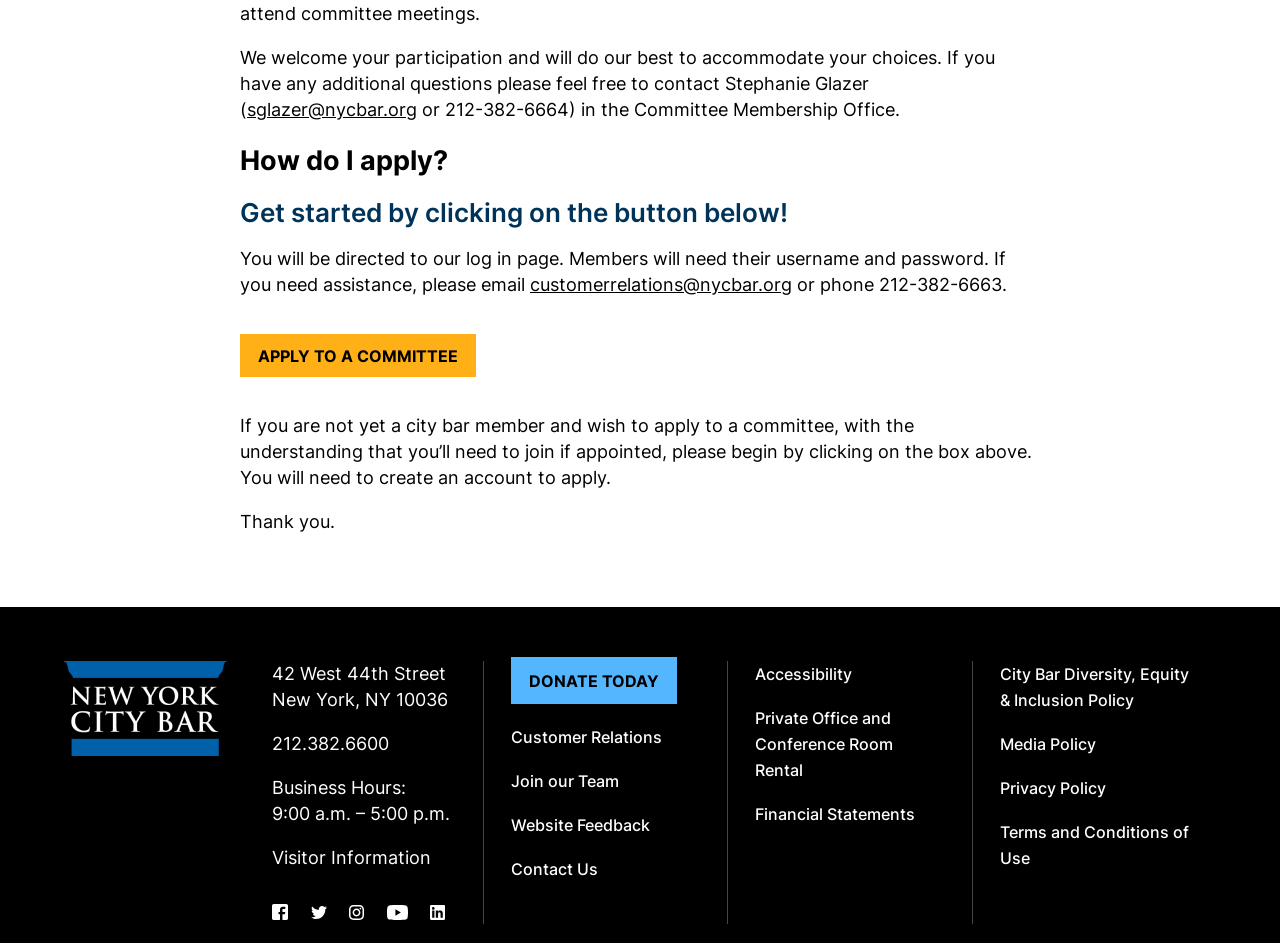Using the information in the image, give a detailed answer to the following question: What are the business hours of the New York City Bar?

The business hours of the New York City Bar can be found at the bottom of the webpage, where it says 'Business Hours: 9:00 a.m. – 5:00 p.m.'.